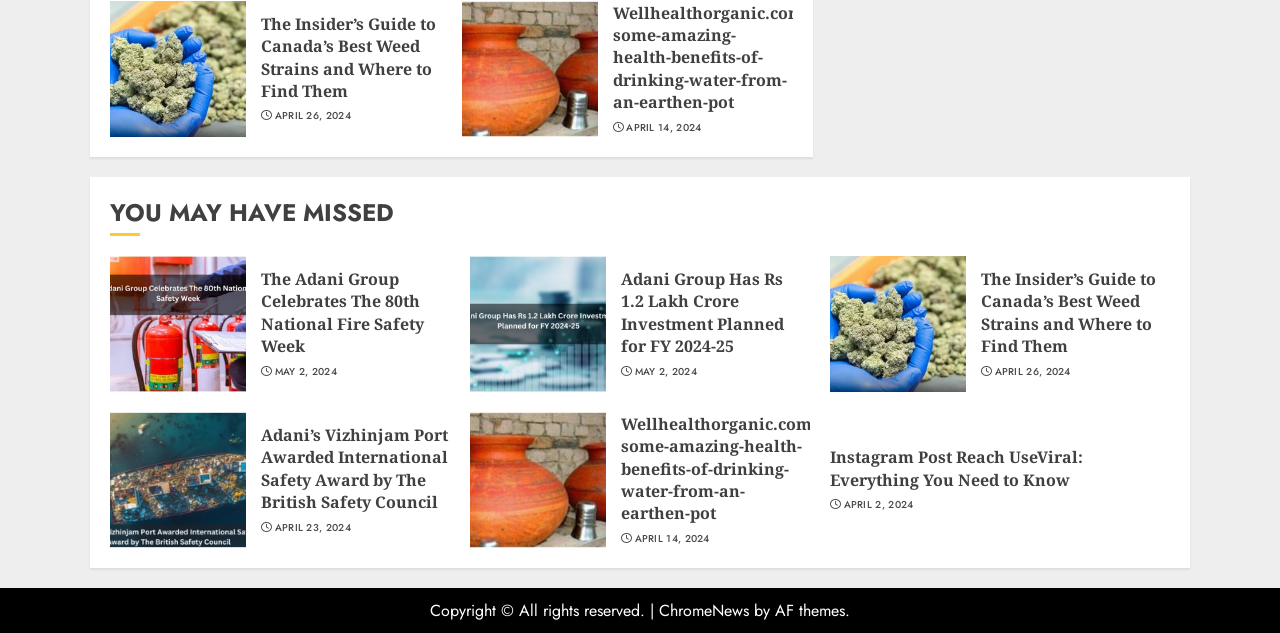Show the bounding box coordinates of the element that should be clicked to complete the task: "View the post about Instagram post reach".

[0.648, 0.705, 0.914, 0.776]